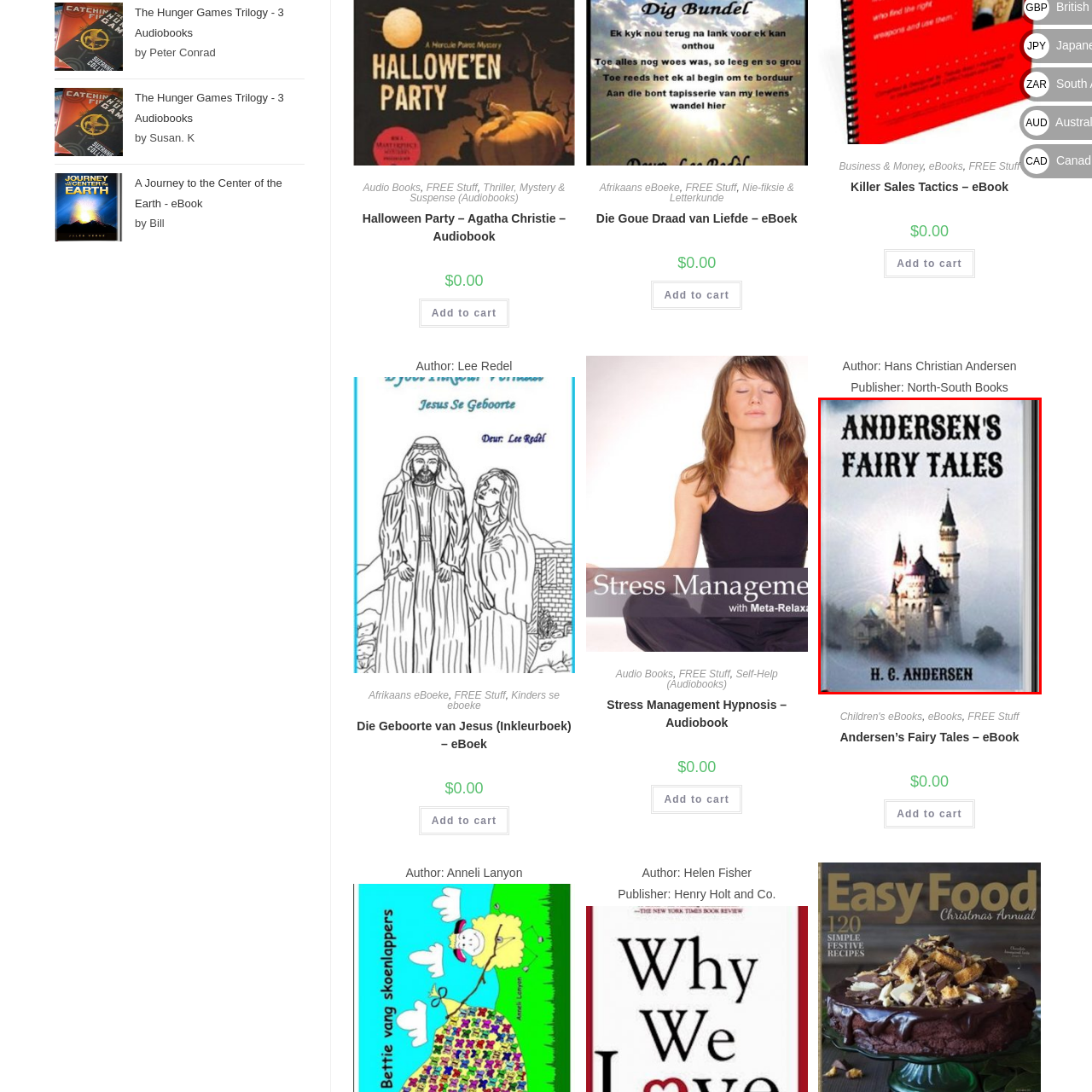Look closely at the image within the red-bordered box and thoroughly answer the question below, using details from the image: What type of structure is featured on the cover?

The cover art features an enchanting castle shrouded in mist, evoking a sense of mystery and magic that is characteristic of fairy tales. The castle has whimsical towers and spires, adding to its ethereal quality.